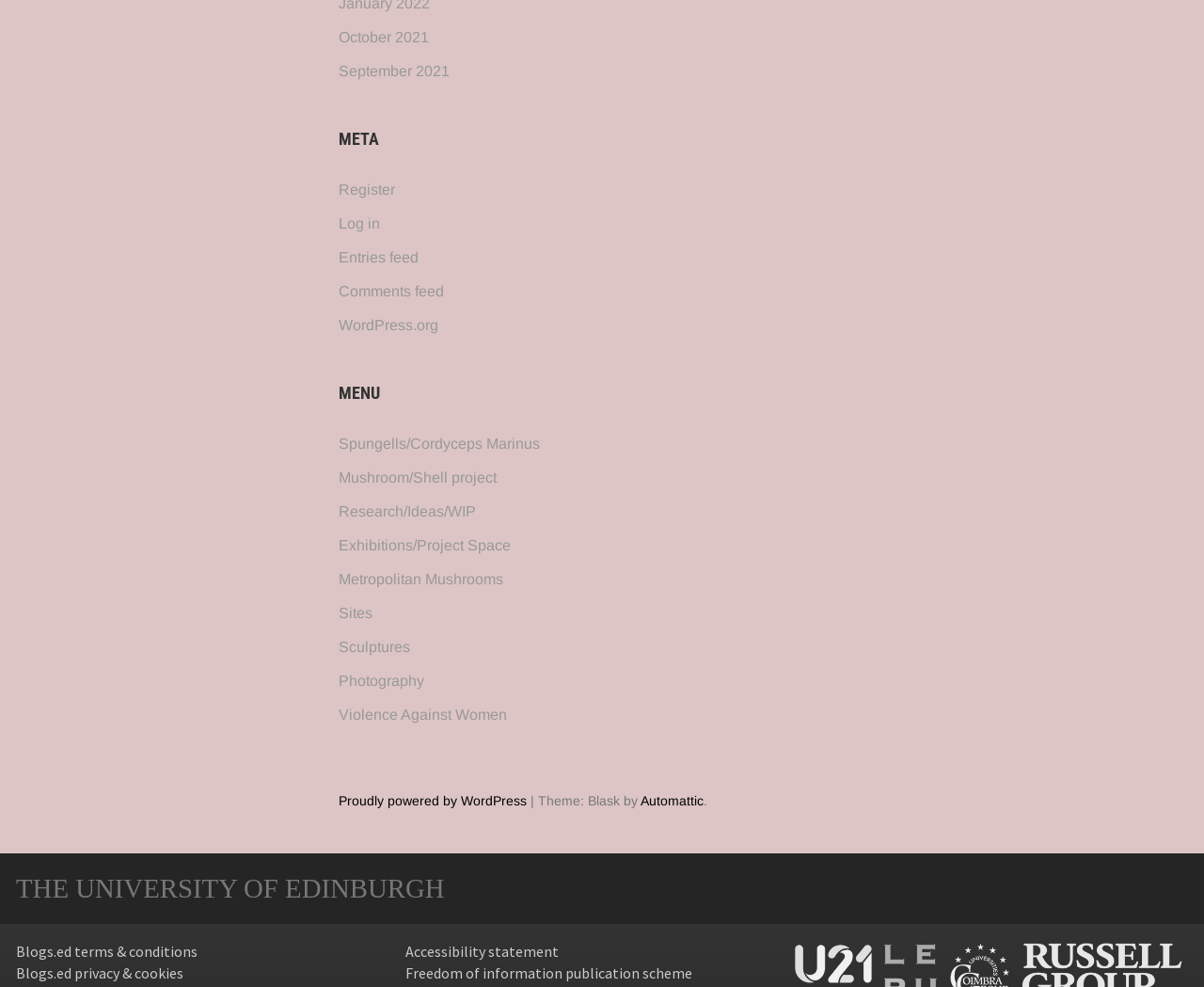Using the description "Proudly powered by WordPress", predict the bounding box of the relevant HTML element.

[0.281, 0.803, 0.438, 0.818]